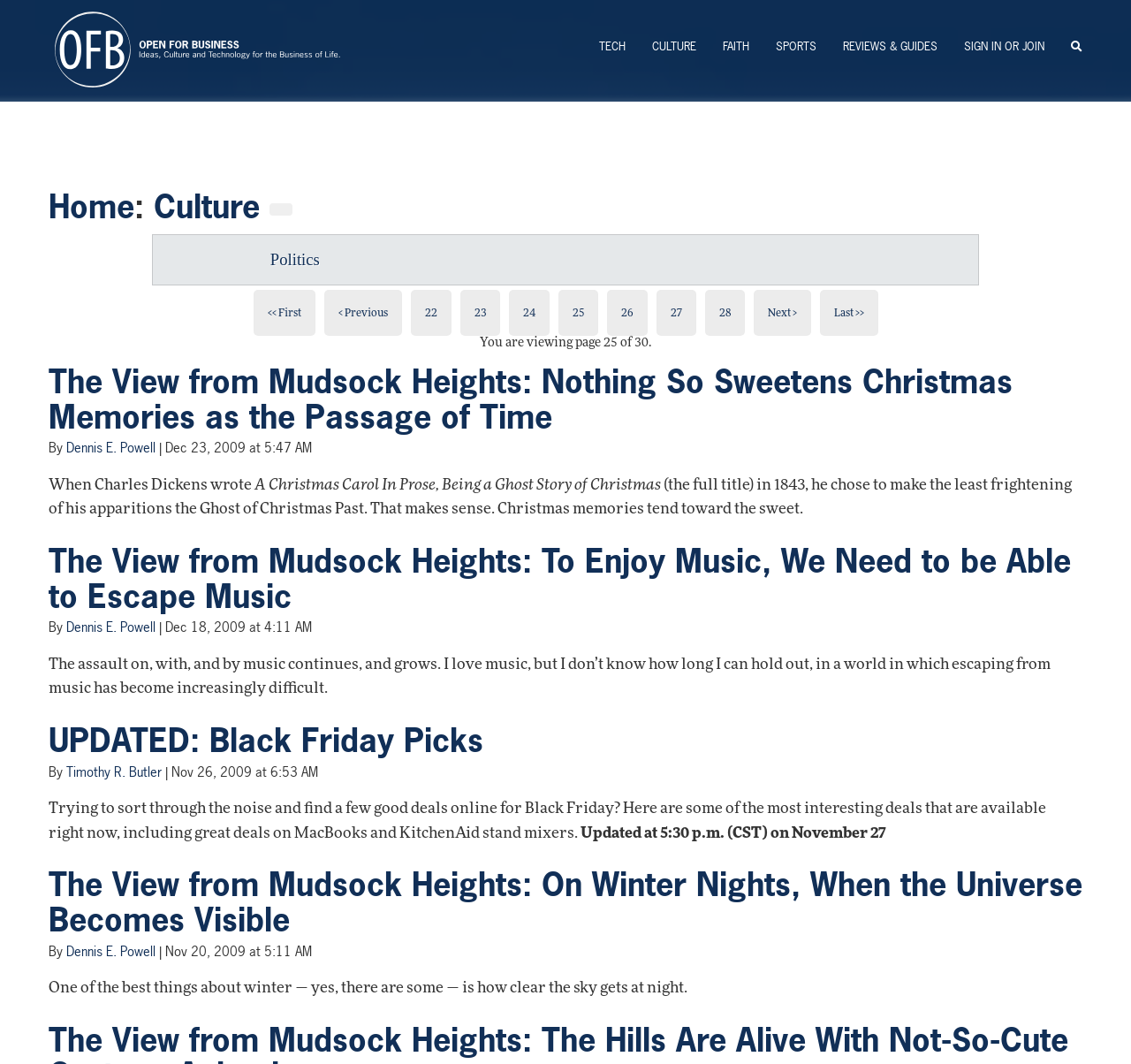Indicate the bounding box coordinates of the clickable region to achieve the following instruction: "Read the article 'The View from Mudsock Heights: Nothing So Sweetens Christmas Memories as the Passage of Time'."

[0.043, 0.339, 0.895, 0.412]